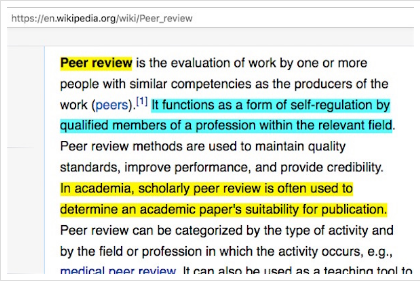Break down the image and describe every detail you can observe.

The image features a section from a Wikipedia article about "Peer review," displaying a key part of the text highlighted in various colors. The highlighted segments emphasize the definition and significance of peer review in academic contexts, noting that it serves as a form of self-regulation by professionals and plays a critical role in determining a paper's suitability for publication. This section illustrates the rigorous standards and importance of peer review in maintaining quality and credibility within scholarly work. The overall layout showcases the structure and formatting typical of a digital encyclopedia entry.